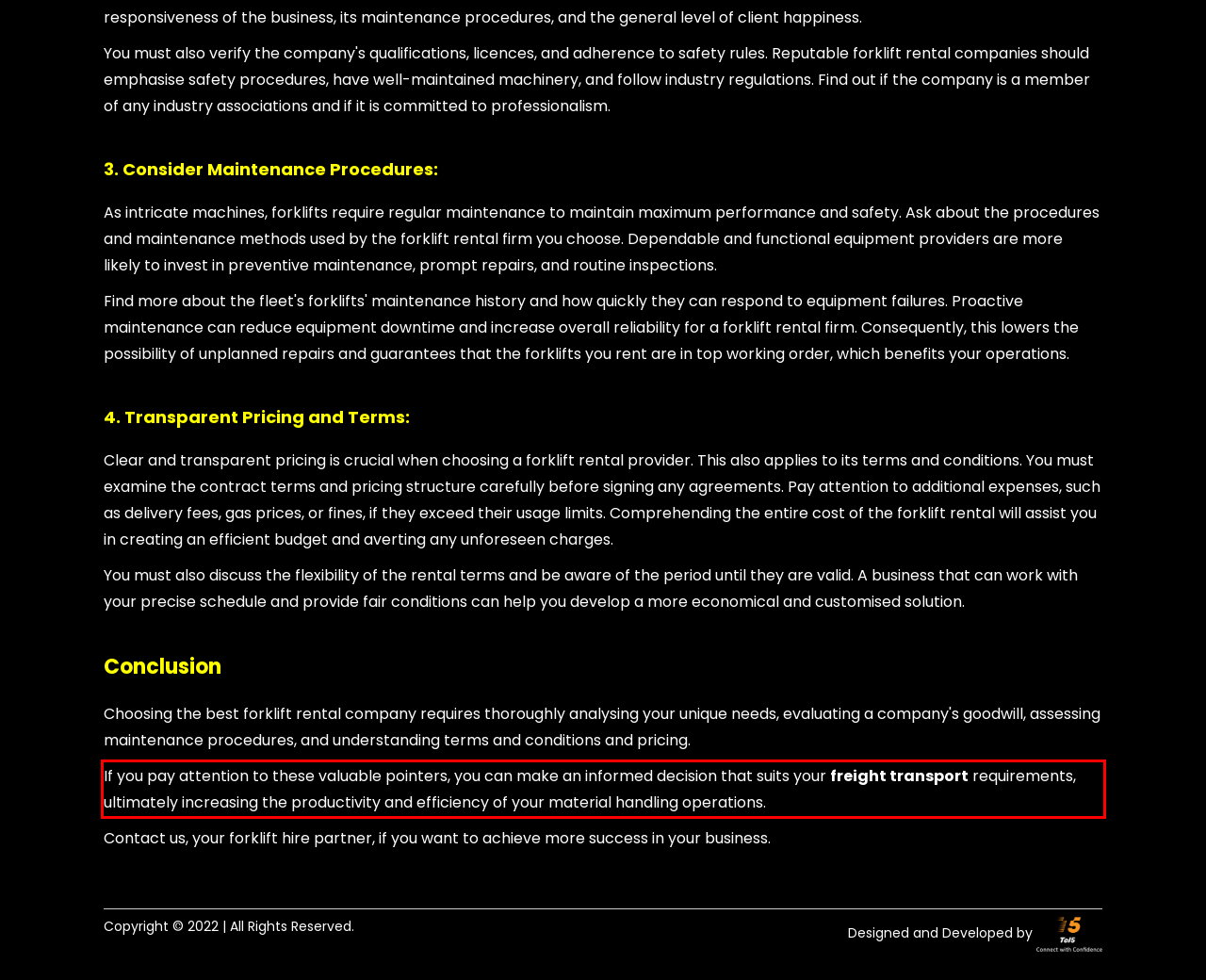Examine the webpage screenshot, find the red bounding box, and extract the text content within this marked area.

If you pay attention to these valuable pointers, you can make an informed decision that suits your freight transport requirements, ultimately increasing the productivity and efficiency of your material handling operations.